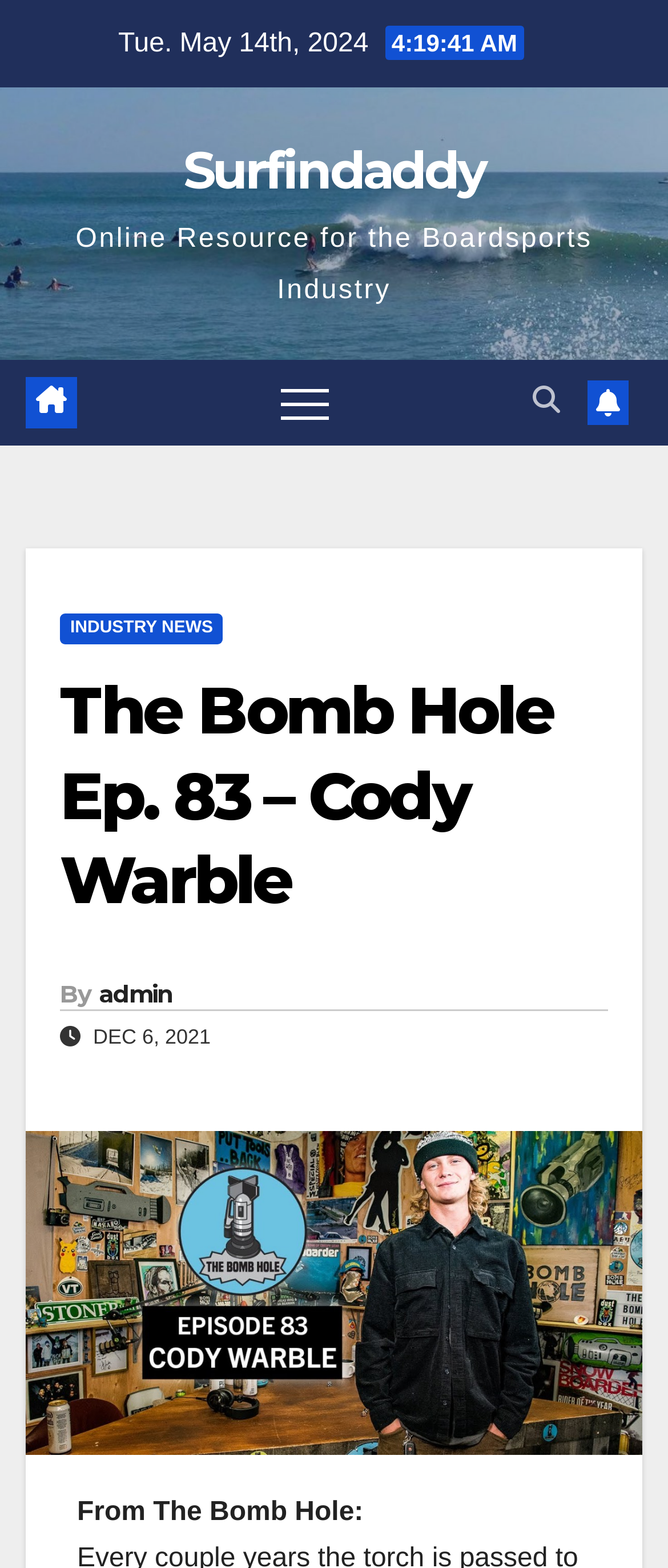What is the topic of the article?
Kindly offer a comprehensive and detailed response to the question.

I found the topic of the article by looking at the heading element with the content 'The Bomb Hole Ep. 83 – Cody Warble' which is located at the top of the webpage.